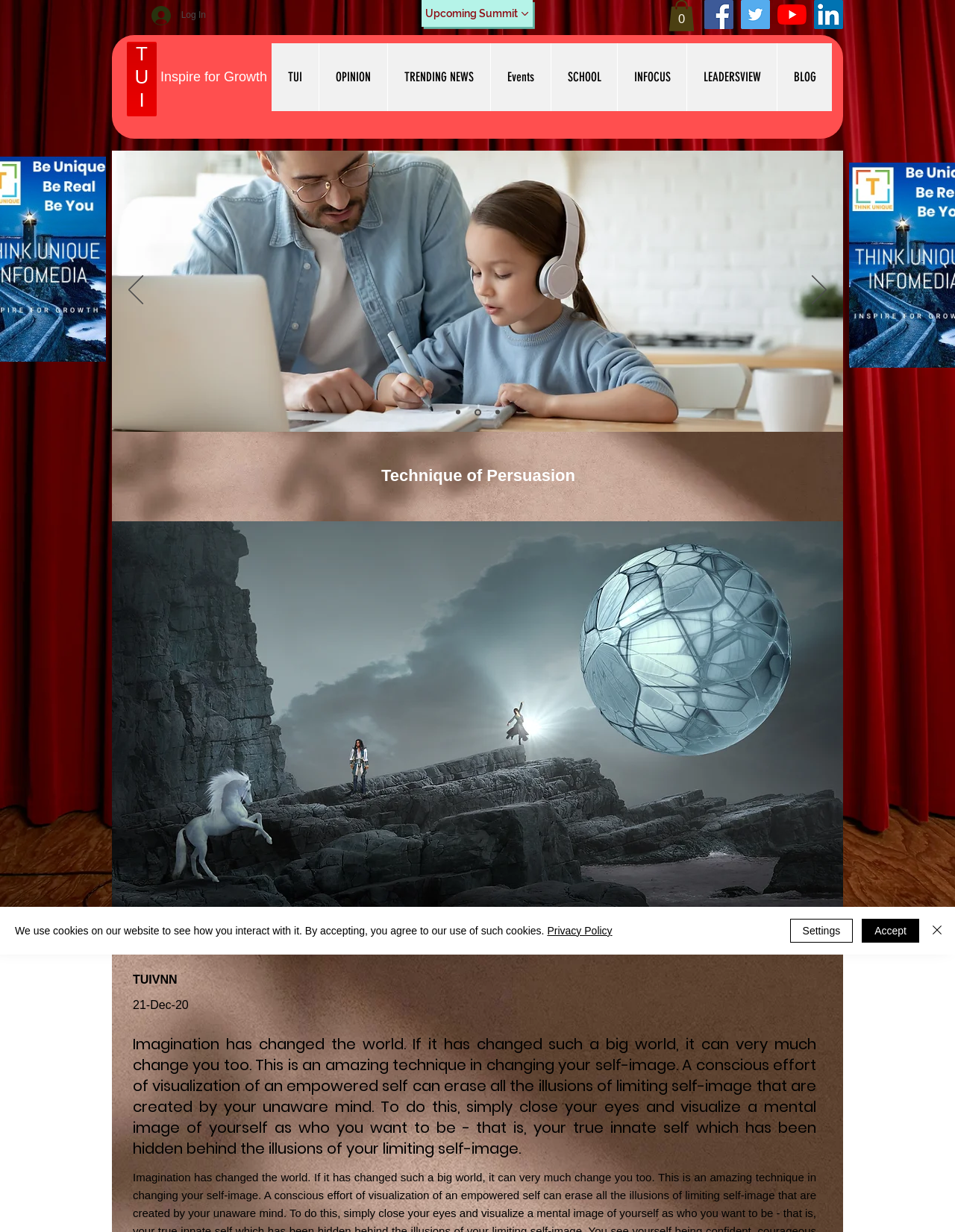Please find the bounding box coordinates of the clickable region needed to complete the following instruction: "Log in to the website". The bounding box coordinates must consist of four float numbers between 0 and 1, i.e., [left, top, right, bottom].

[0.147, 0.001, 0.227, 0.024]